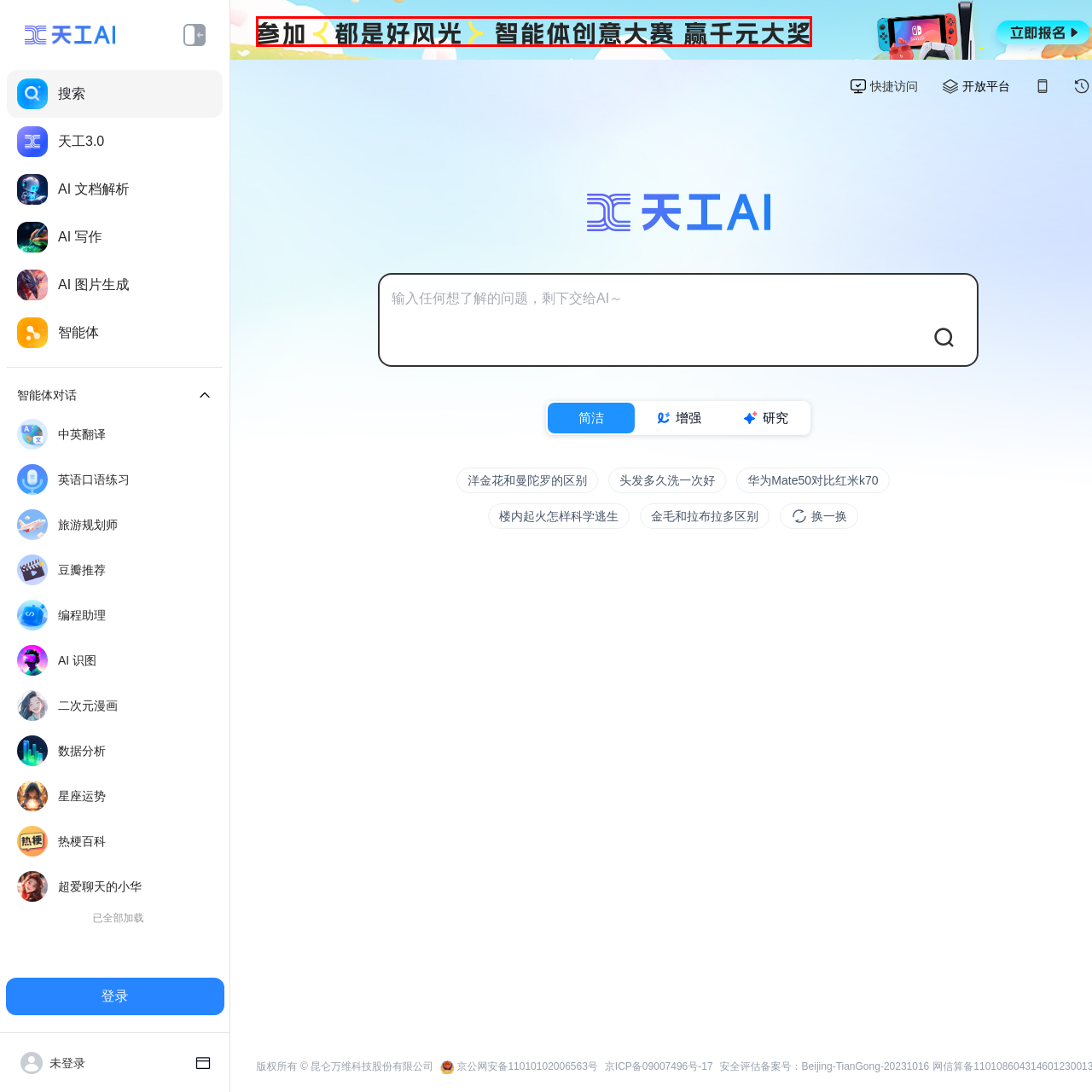Refer to the image area inside the black border, What is the message being promoted? 
Respond concisely with a single word or phrase.

Joining is good luck